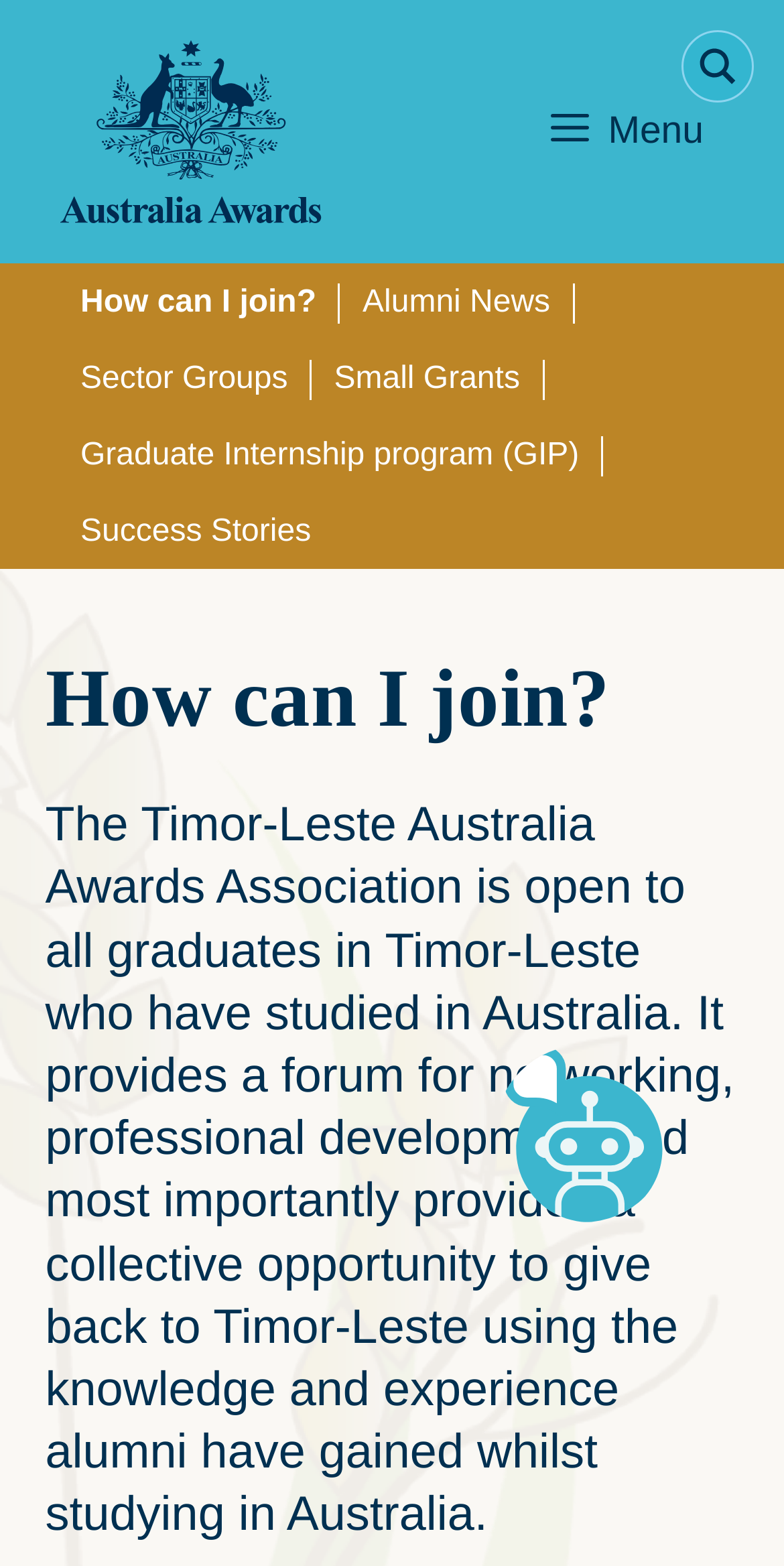Provide the bounding box coordinates of the HTML element this sentence describes: "Main navigation/Search".

None